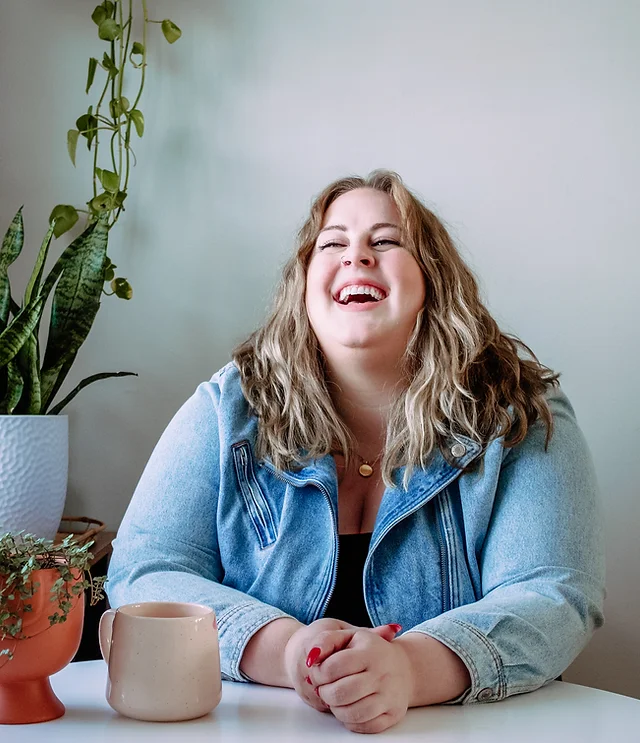Utilize the information from the image to answer the question in detail:
What is the color of the wall in the background?

The background of the image features a softly blurred pale wall, which enhances the woman's bright persona and adds to the warm atmosphere of the space.